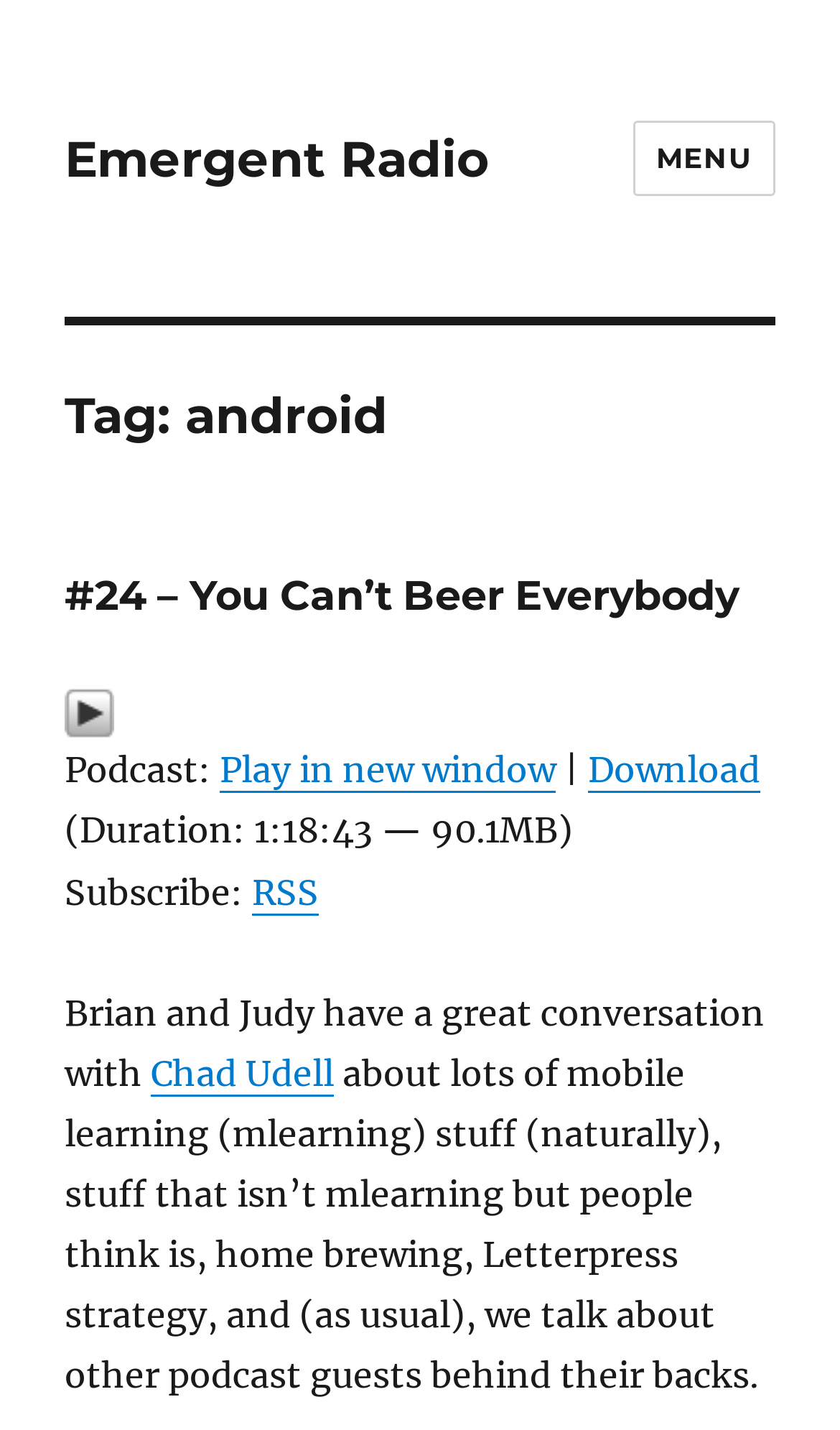Who is the guest in the podcast episode?
Kindly answer the question with as much detail as you can.

The guest in the podcast episode can be found in the link element with the text 'Chad Udell' which is a child element of the HeaderAsNonLandmark element.